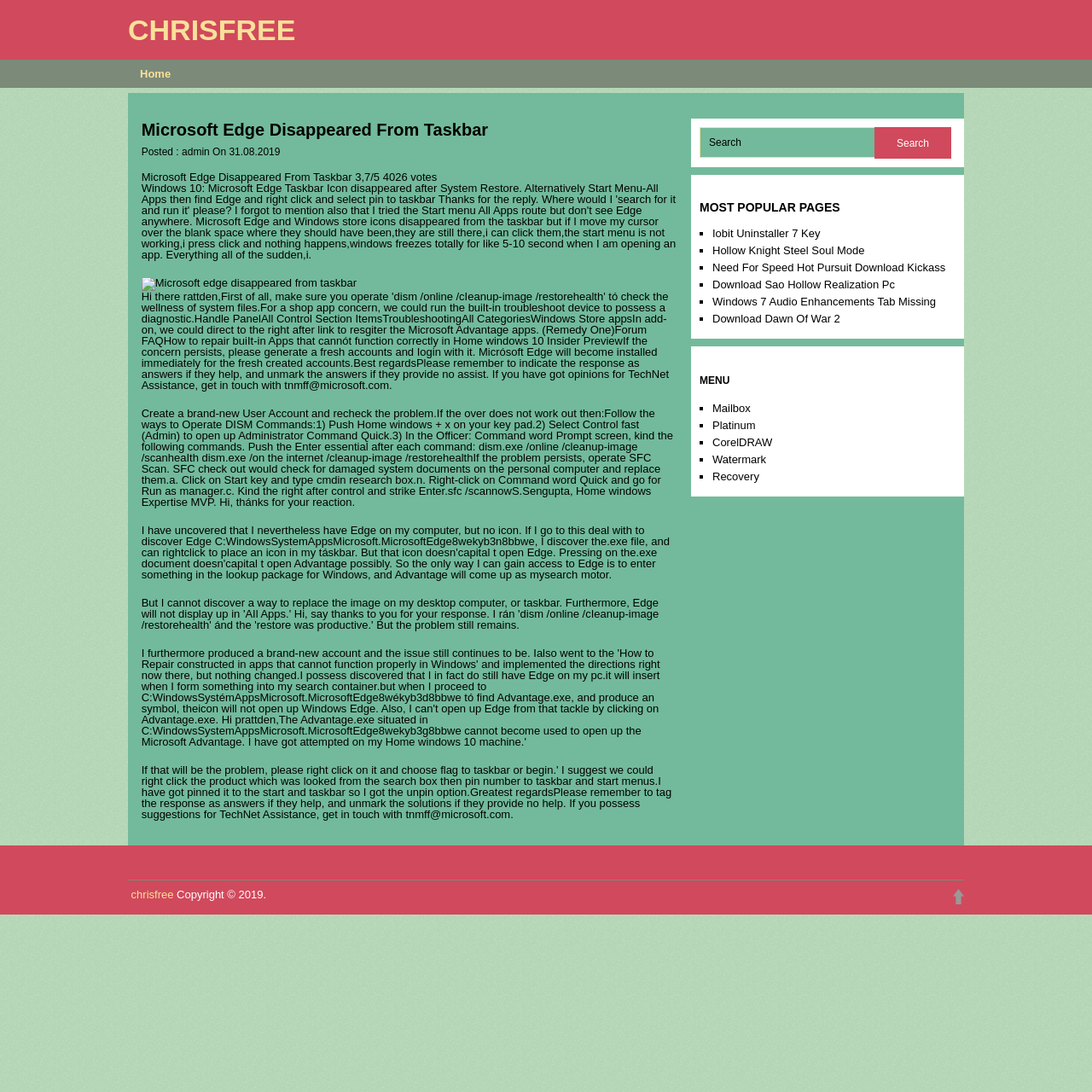Locate the bounding box coordinates of the area to click to fulfill this instruction: "Click on the 'Home' link". The bounding box should be presented as four float numbers between 0 and 1, in the order [left, top, right, bottom].

[0.117, 0.055, 0.167, 0.08]